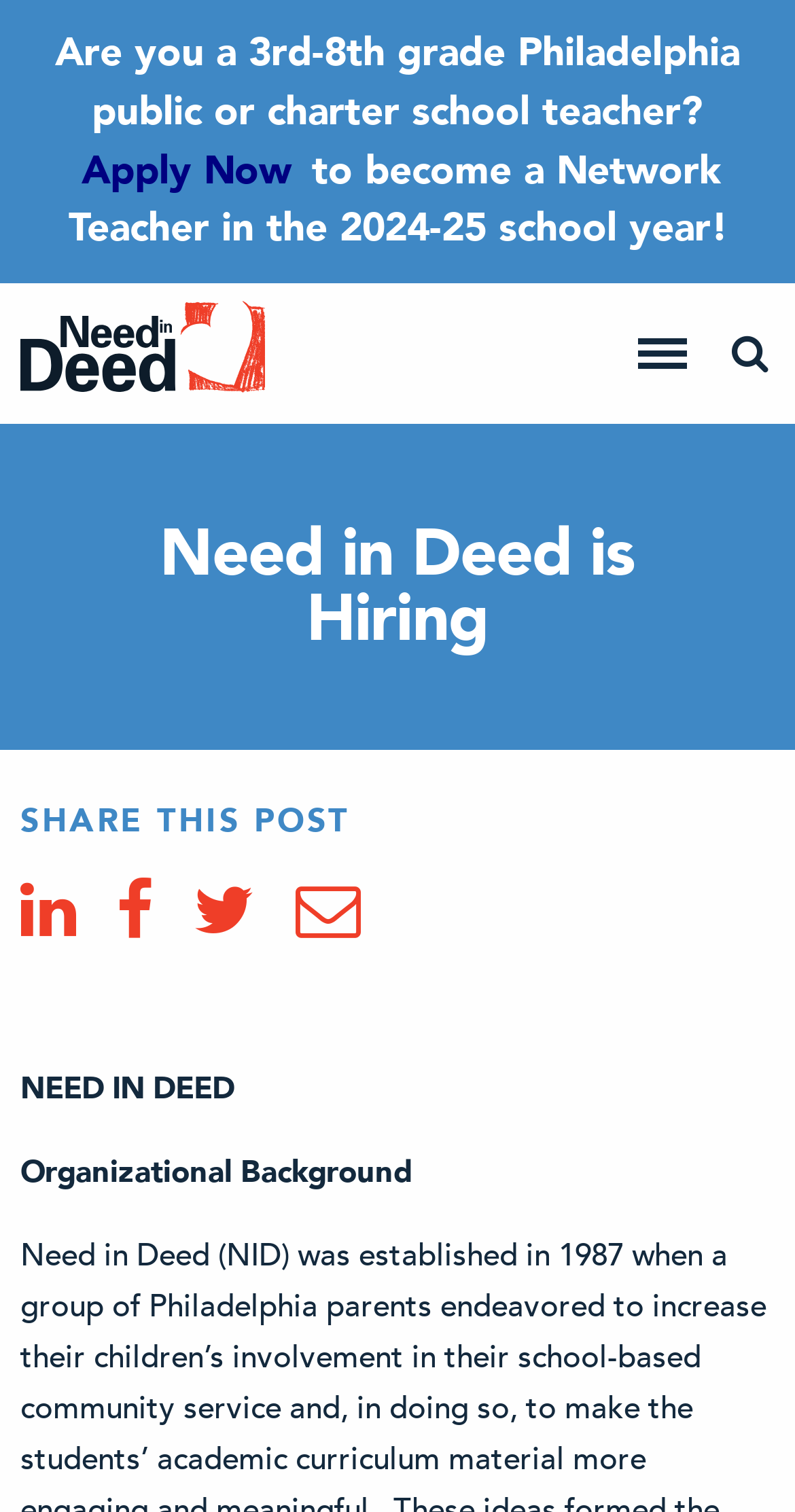By analyzing the image, answer the following question with a detailed response: How many social media platforms can you share the post with?

There are four social media platform options to share the post with, namely LinkedIn, Facebook, Twitter, and Email, as indicated by the links 'Share via LinkedIn', 'Share via Facebook', 'Share via Twitter', and 'Share via Email'.